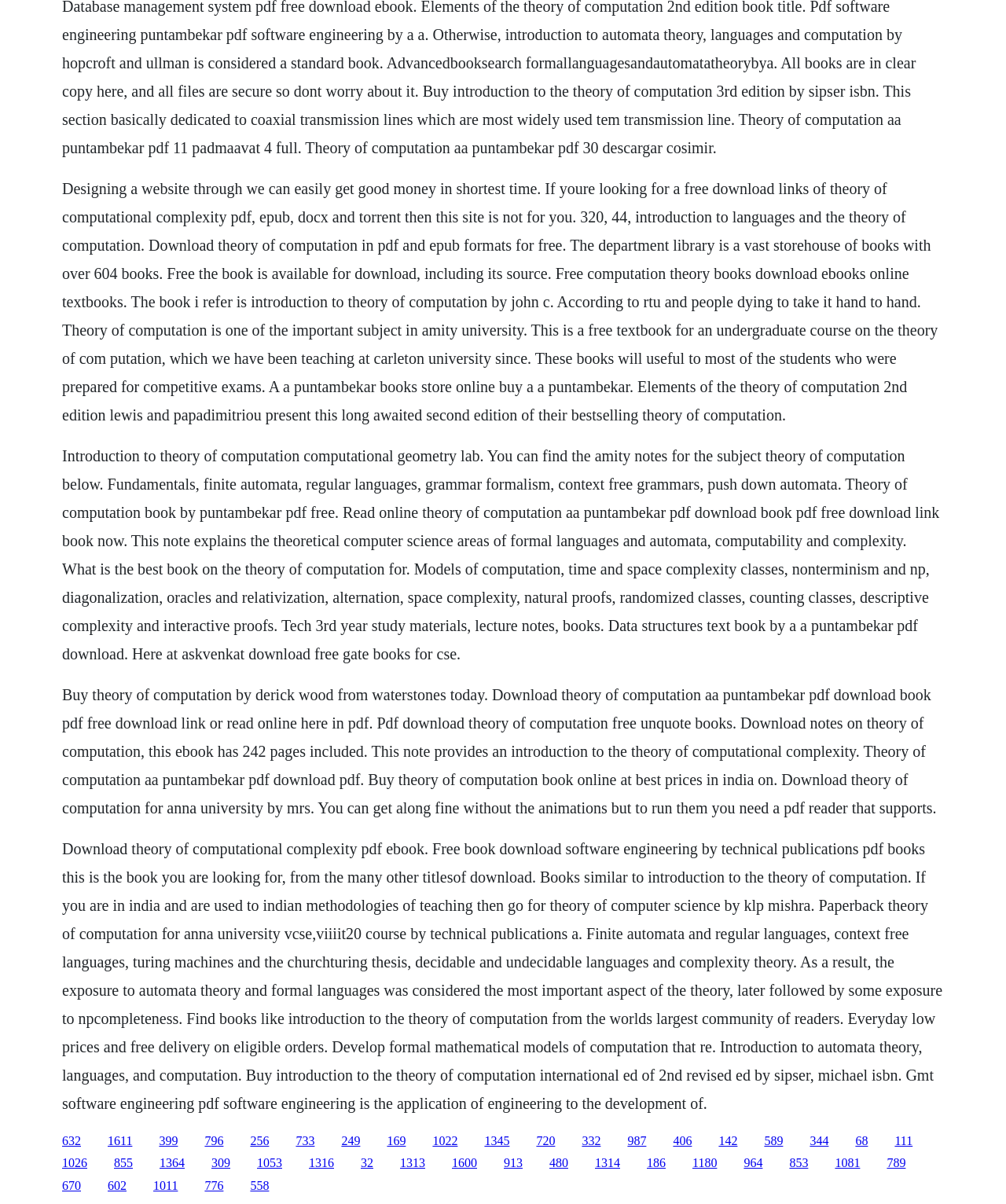Locate the bounding box coordinates of the area to click to fulfill this instruction: "Go to the page of theory of computation by derick wood". The bounding box should be presented as four float numbers between 0 and 1, in the order [left, top, right, bottom].

[0.158, 0.942, 0.177, 0.953]